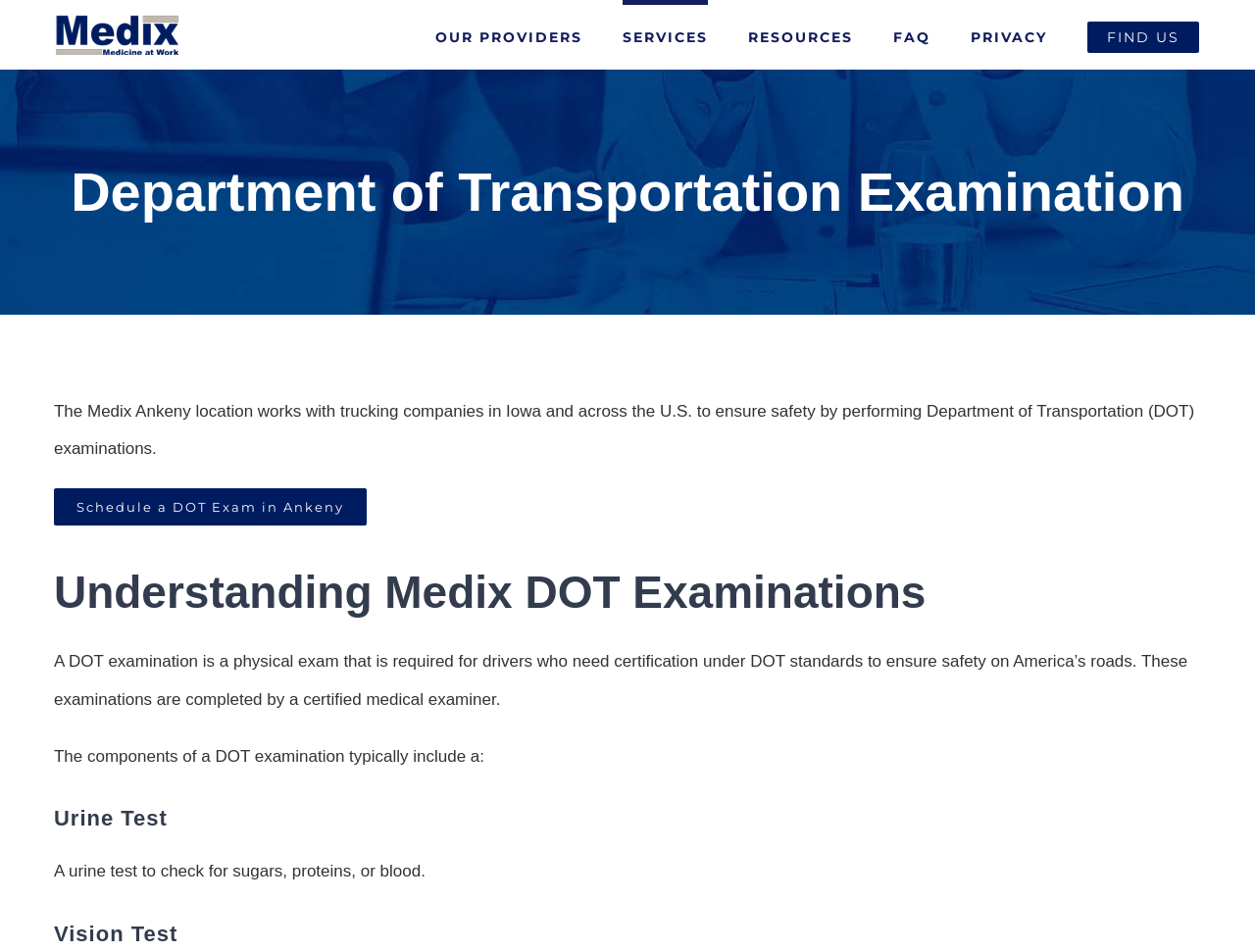Construct a comprehensive caption that outlines the webpage's structure and content.

The webpage is about the Department of Transportation (DOT) examination services provided by Medix Occupational Health Clinics. At the top left corner, there is a logo of Medix Occupational Health Services. Below the logo, there is a main navigation menu with five options: "OUR PROVIDERS", "SERVICES", "RESOURCES", "FAQ", and "PRIVACY" and "FIND US" at the far right.

The page title bar is located below the navigation menu, and it contains a heading that reads "Department of Transportation Examination". Below the page title bar, there is a paragraph of text that explains the purpose of the Medix Ankeny location, which is to ensure safety by performing DOT examinations for trucking companies in Iowa and across the U.S.

To the right of the paragraph, there is a link to "Schedule a DOT Exam in Ankeny". Below the link, there is a heading that reads "Understanding Medix DOT Examinations", followed by a paragraph of text that explains what a DOT examination is and its purpose. The text also mentions that the examination is completed by a certified medical examiner.

Further down, there is another heading that reads "The components of a DOT examination typically include a:", followed by a subheading "Urine Test" and a brief description of what the test entails. Overall, the webpage provides information about the DOT examination process and services offered by Medix Occupational Health Clinics.